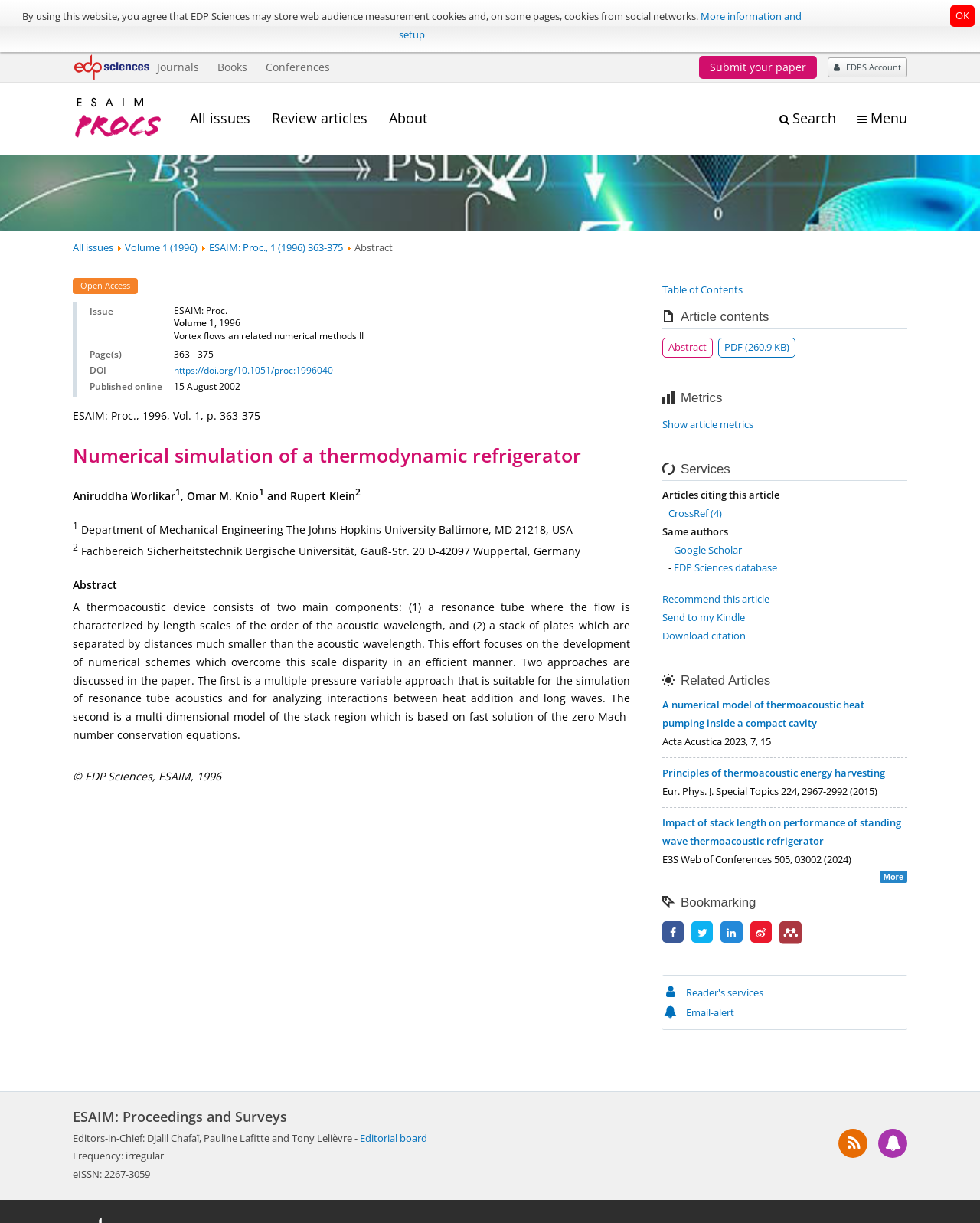What is the name of the journal?
Observe the image and answer the question with a one-word or short phrase response.

ESAIM: Proceedings and Surveys